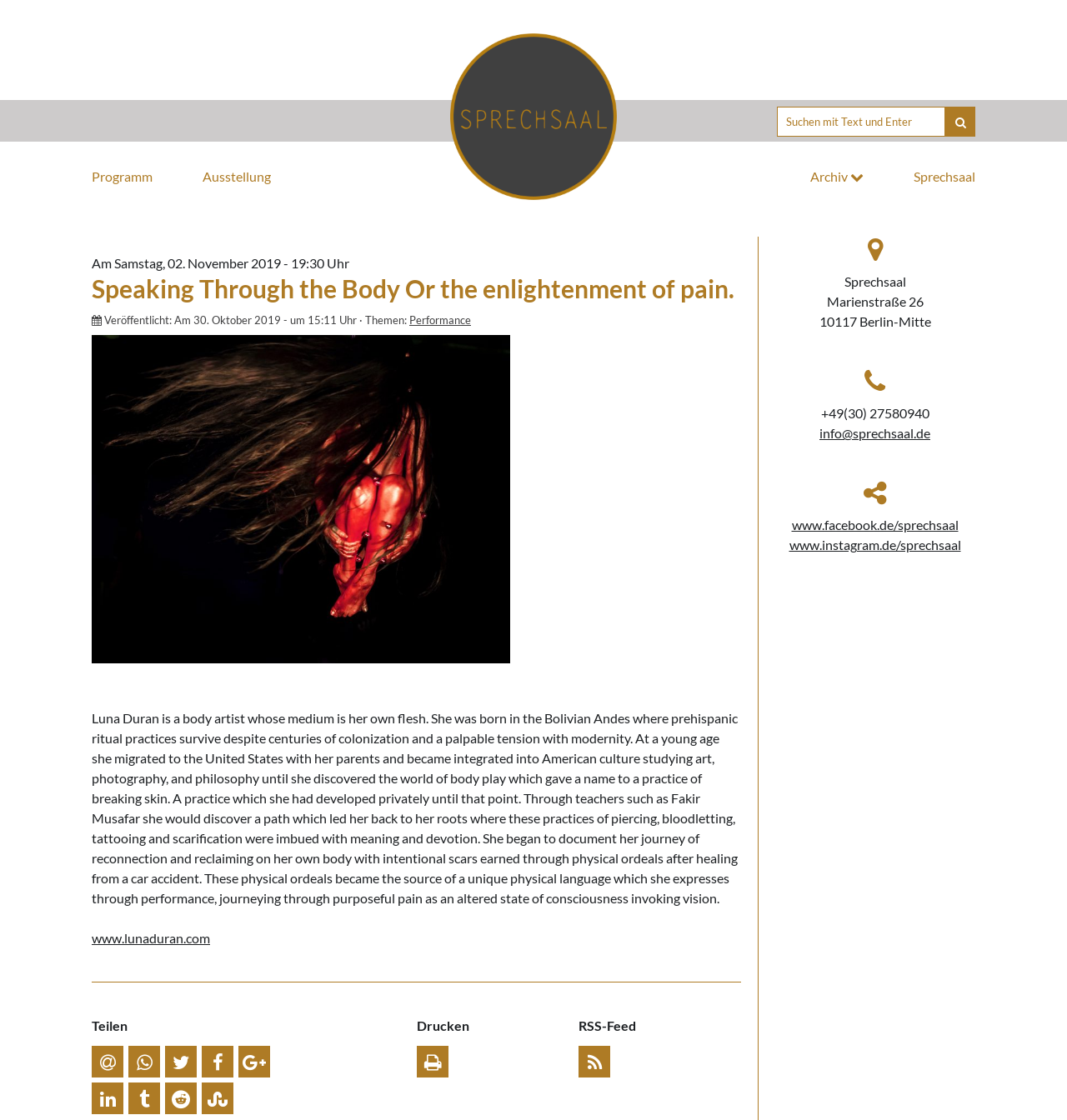What is the contact phone number of Sprechsaal?
Could you answer the question with a detailed and thorough explanation?

The webpage provides the contact information of Sprechsaal, including the phone number +49(30) 27580940, which can be found in the complementary section of the webpage.